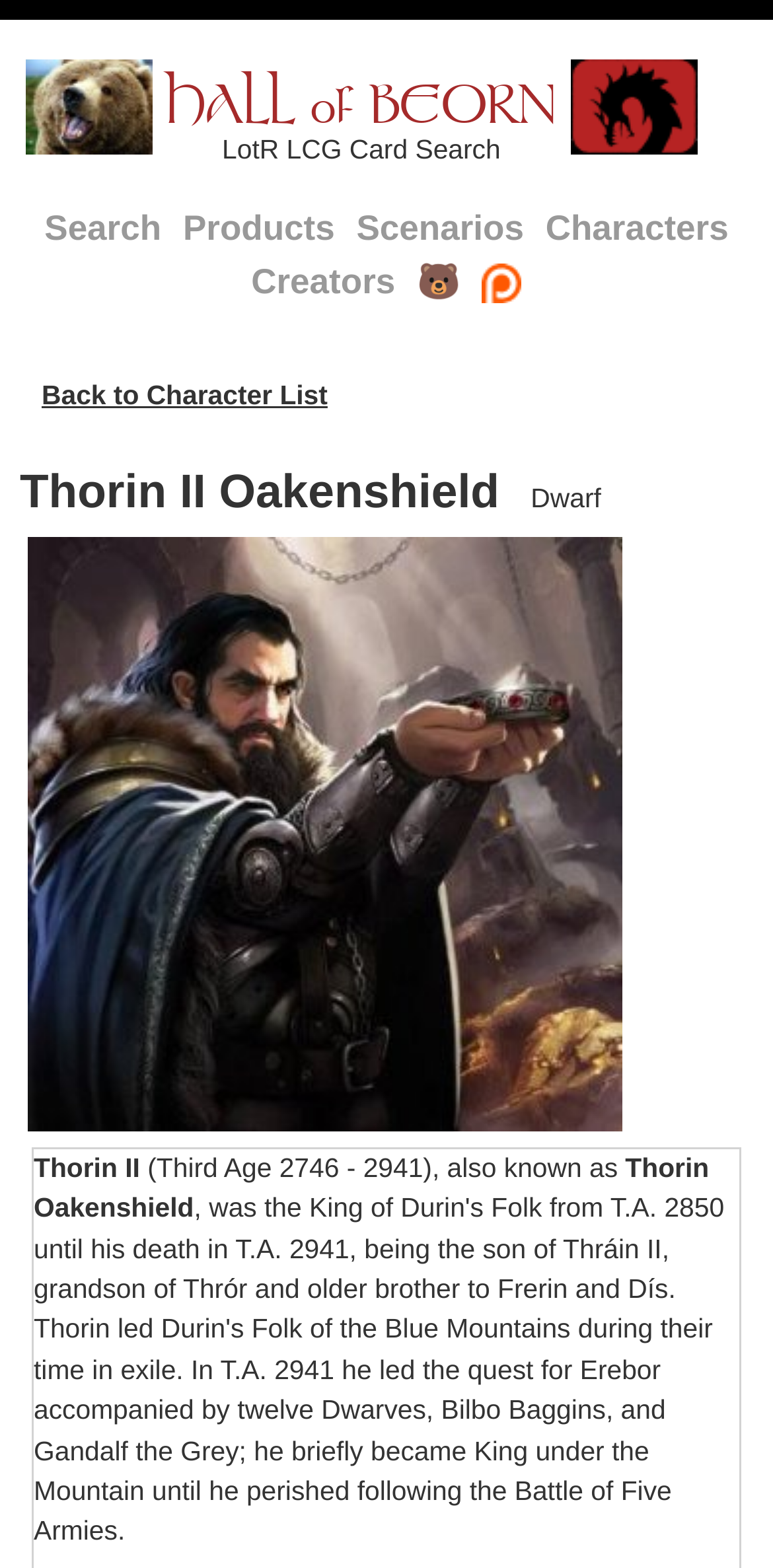Please identify the bounding box coordinates of the clickable element to fulfill the following instruction: "Visit Lord of the Rings LCG website". The coordinates should be four float numbers between 0 and 1, i.e., [left, top, right, bottom].

[0.026, 0.038, 0.205, 0.099]